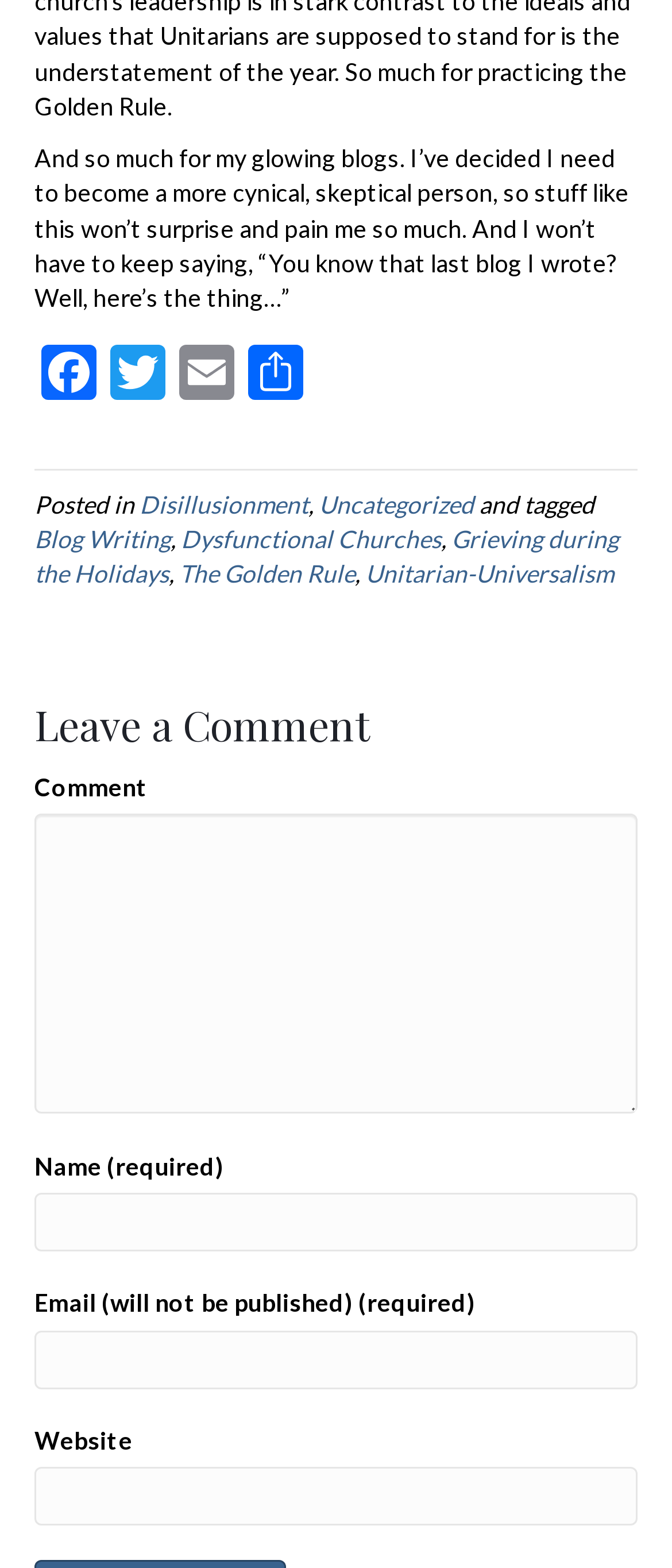Can you provide the bounding box coordinates for the element that should be clicked to implement the instruction: "Type in the comment box"?

[0.051, 0.519, 0.949, 0.711]